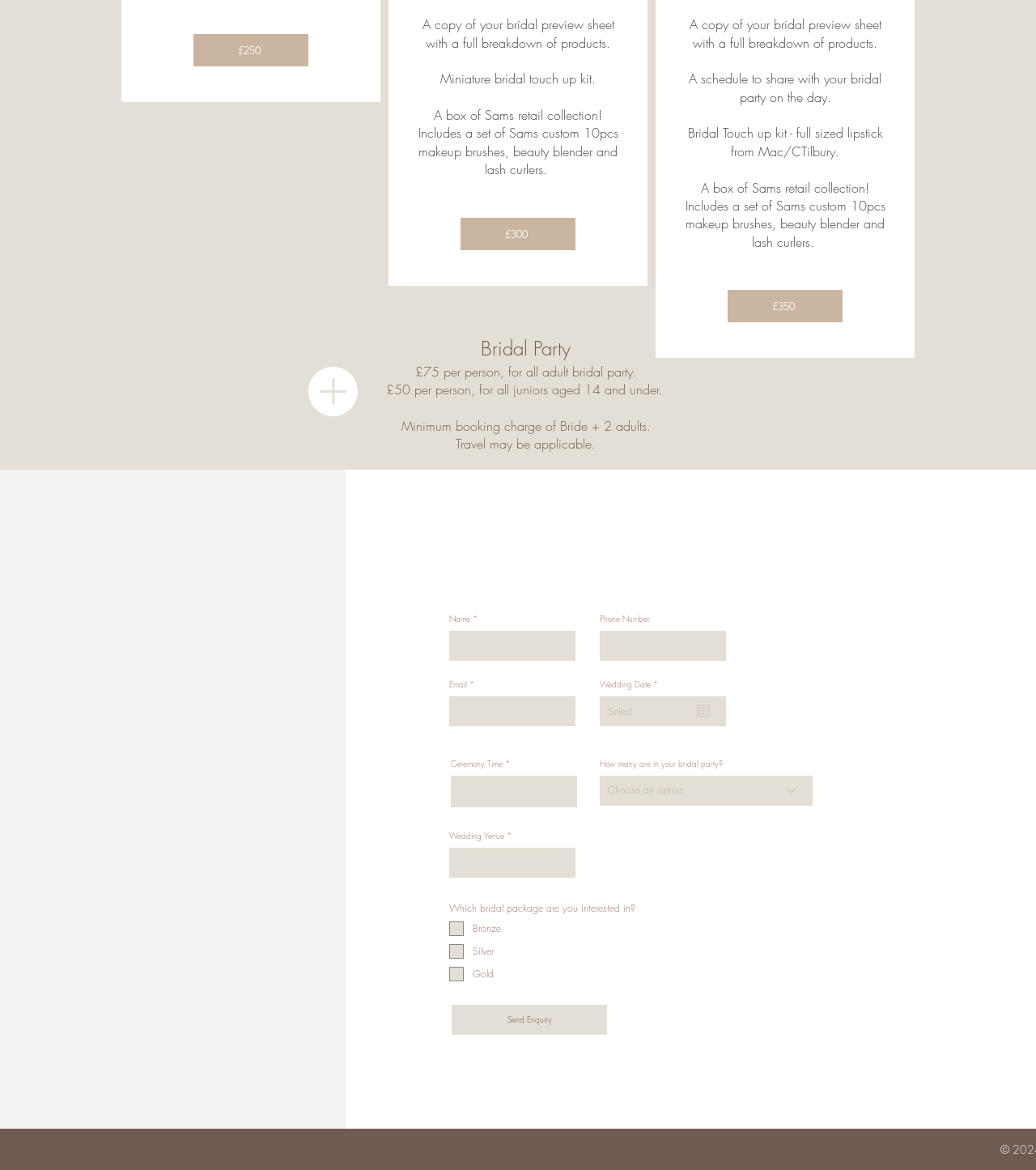Please examine the image and answer the question with a detailed explanation:
Where is Sams Studio based?

Sams Studio is based in West Sussex, near Lancing train station, as described in the heading element on the webpage.